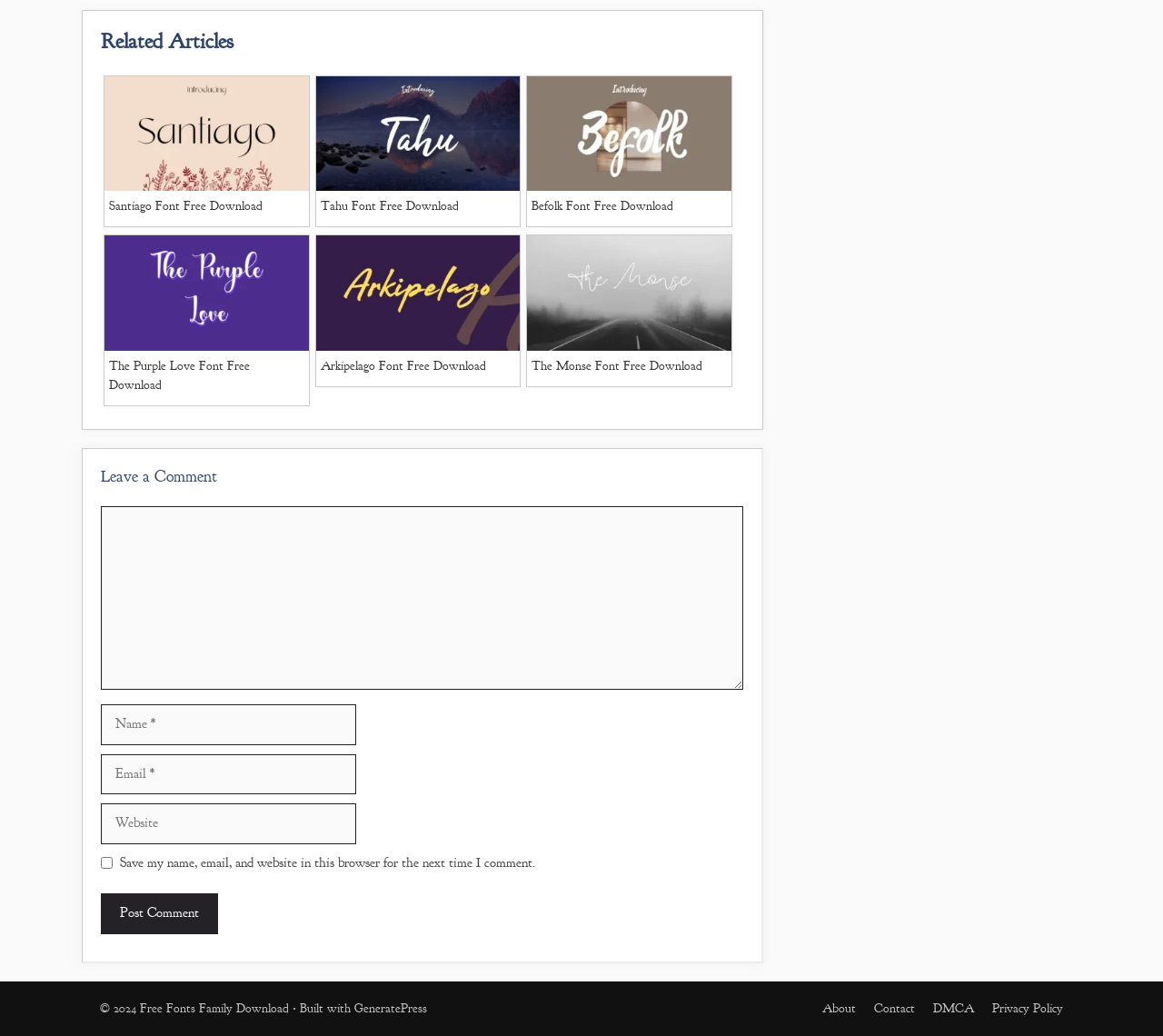Mark the bounding box of the element that matches the following description: "Privacy Policy".

[0.853, 0.965, 0.914, 0.98]